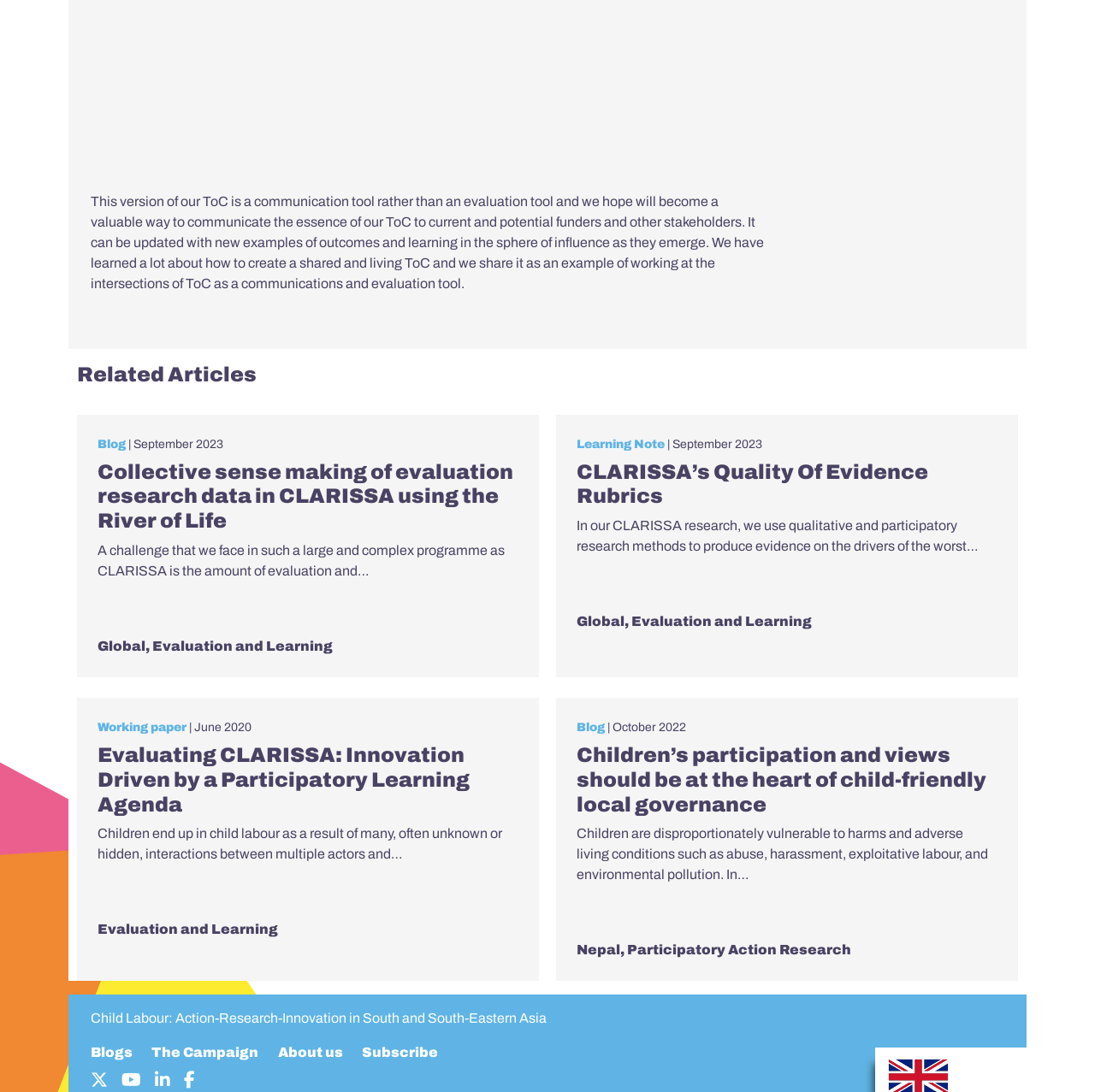What is the purpose of the Theory of Change (ToC) mentioned in the webpage?
Please give a detailed and elaborate answer to the question based on the image.

The webpage states that the Theory of Change (ToC) is a communication tool rather than an evaluation tool, and it can be updated with new examples of outcomes and learning in the sphere of influence as they emerge.